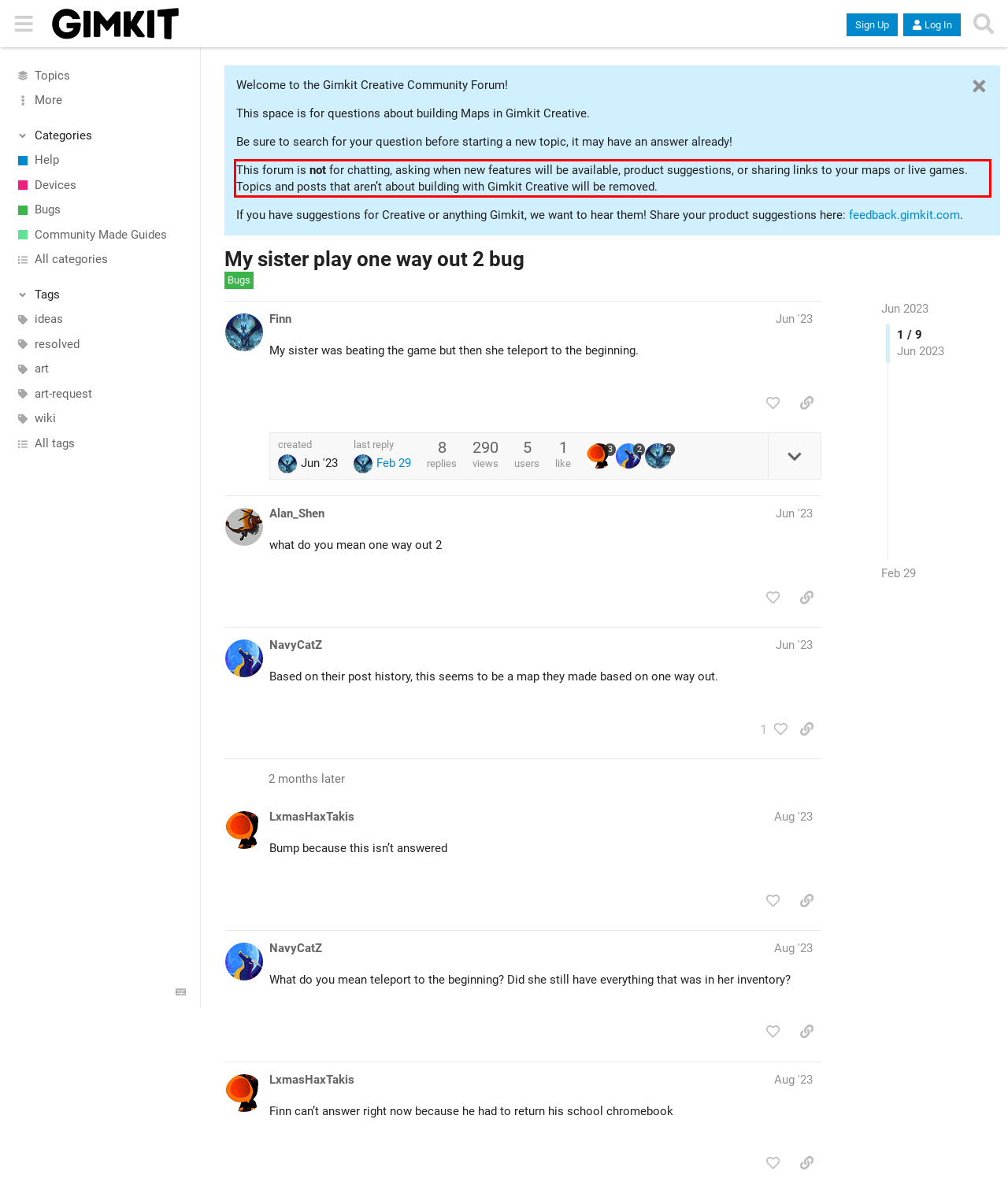From the provided screenshot, extract the text content that is enclosed within the red bounding box.

This forum is not for chatting, asking when new features will be available, product suggestions, or sharing links to your maps or live games. Topics and posts that aren’t about building with Gimkit Creative will be removed.